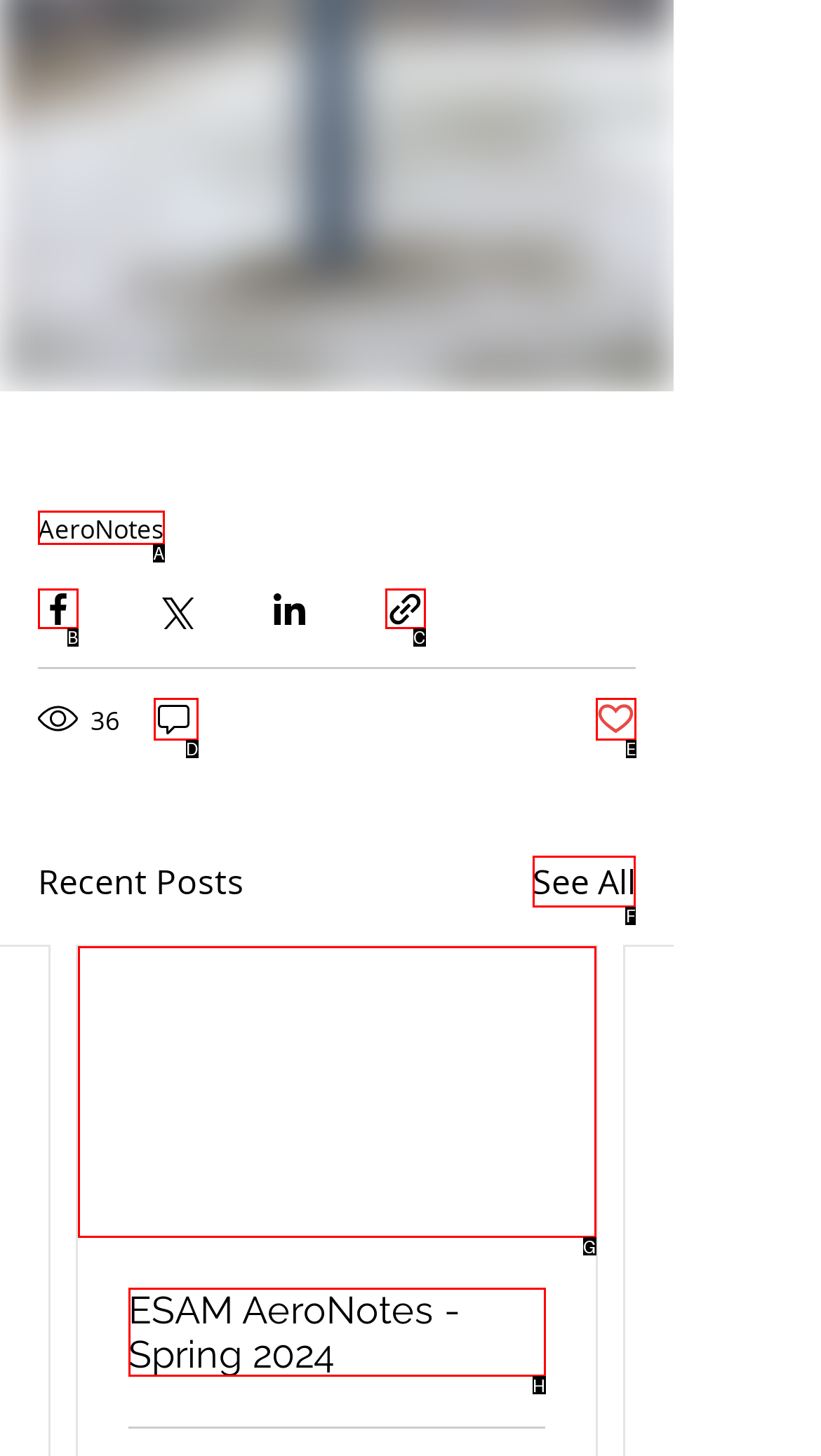Choose the letter of the option that needs to be clicked to perform the task: See all recent posts. Answer with the letter.

F